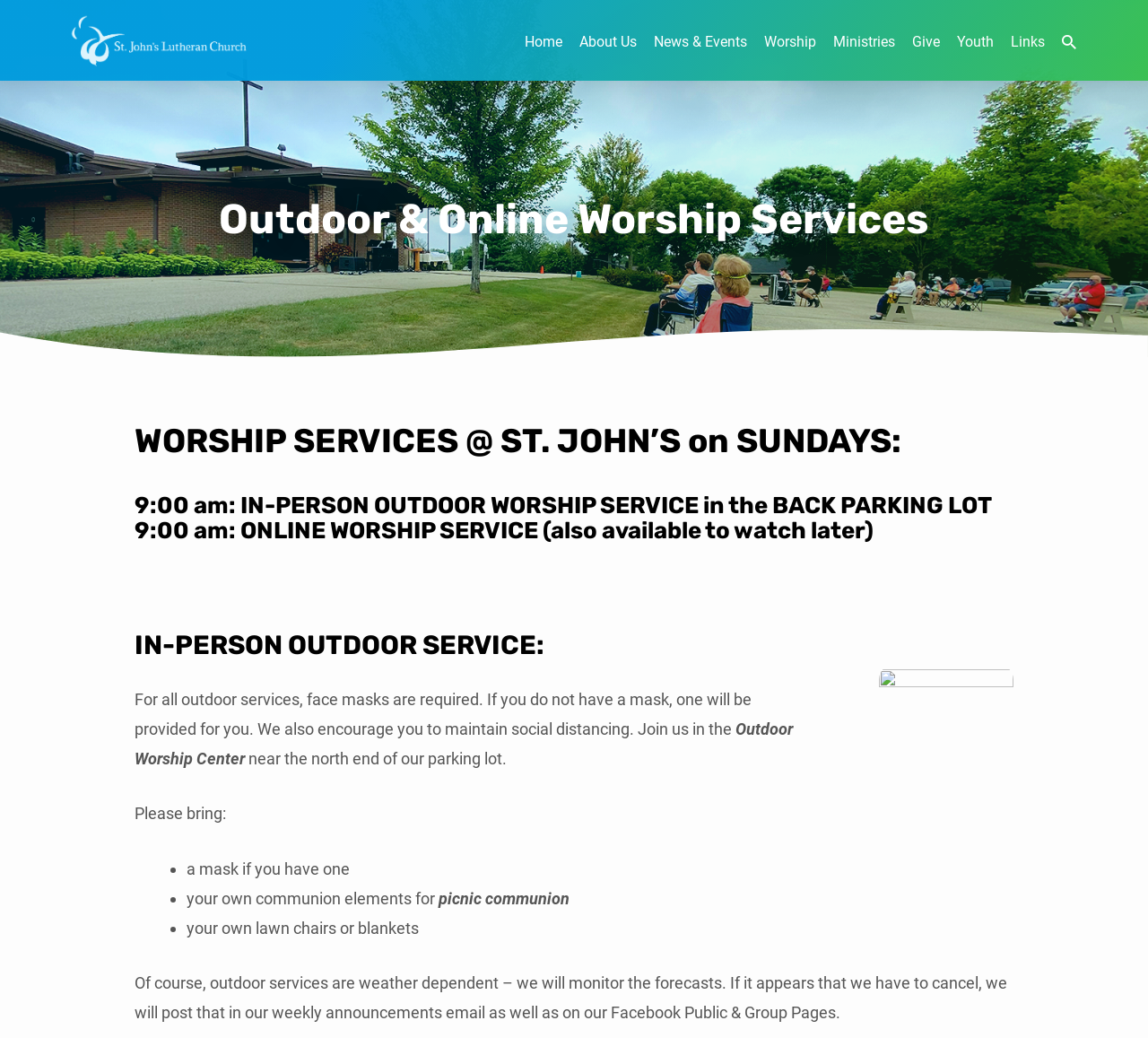Give a full account of the webpage's elements and their arrangement.

The webpage is about Outdoor & Online Worship Services at St. John's Lutheran Church in Oregon, Wisconsin. At the top, there is a logo of the church, which is an image with a link to the church's homepage. Below the logo, there is a navigation menu with links to different sections of the website, including "Home", "About Us", "News & Events", "Worship", "Ministries", "Give", "Youth", and "Links". 

On the right side of the navigation menu, there is a search bar. A magnifying glass icon is located at the end of the search bar.

Below the navigation menu, there is a large image that spans the entire width of the page. 

The main content of the page is divided into sections. The first section is a heading that reads "Outdoor & Online Worship Services". Below this heading, there is a subheading that explains the worship services available at St. John's Lutheran Church on Sundays. 

The next section provides details about the in-person outdoor worship service, including the requirement of face masks and social distancing. It also mentions the location of the outdoor worship center and what to bring to the service. 

The page has a total of 7 headings, 14 static text elements, 3 links, 2 images, and 1 search bar. The layout is organized and easy to follow, with clear headings and concise text.